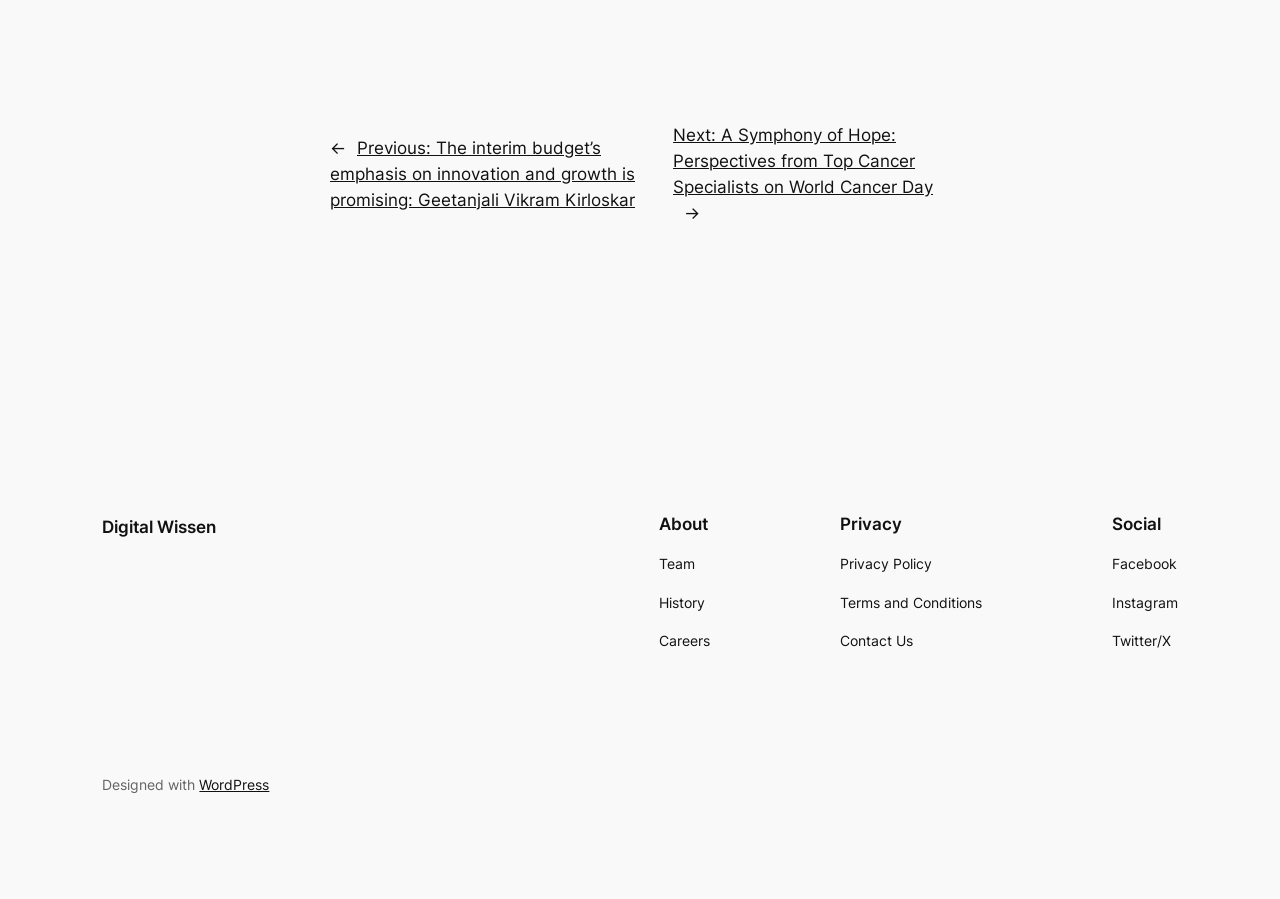Identify the bounding box coordinates of the clickable region required to complete the instruction: "view team information". The coordinates should be given as four float numbers within the range of 0 and 1, i.e., [left, top, right, bottom].

[0.515, 0.615, 0.543, 0.64]